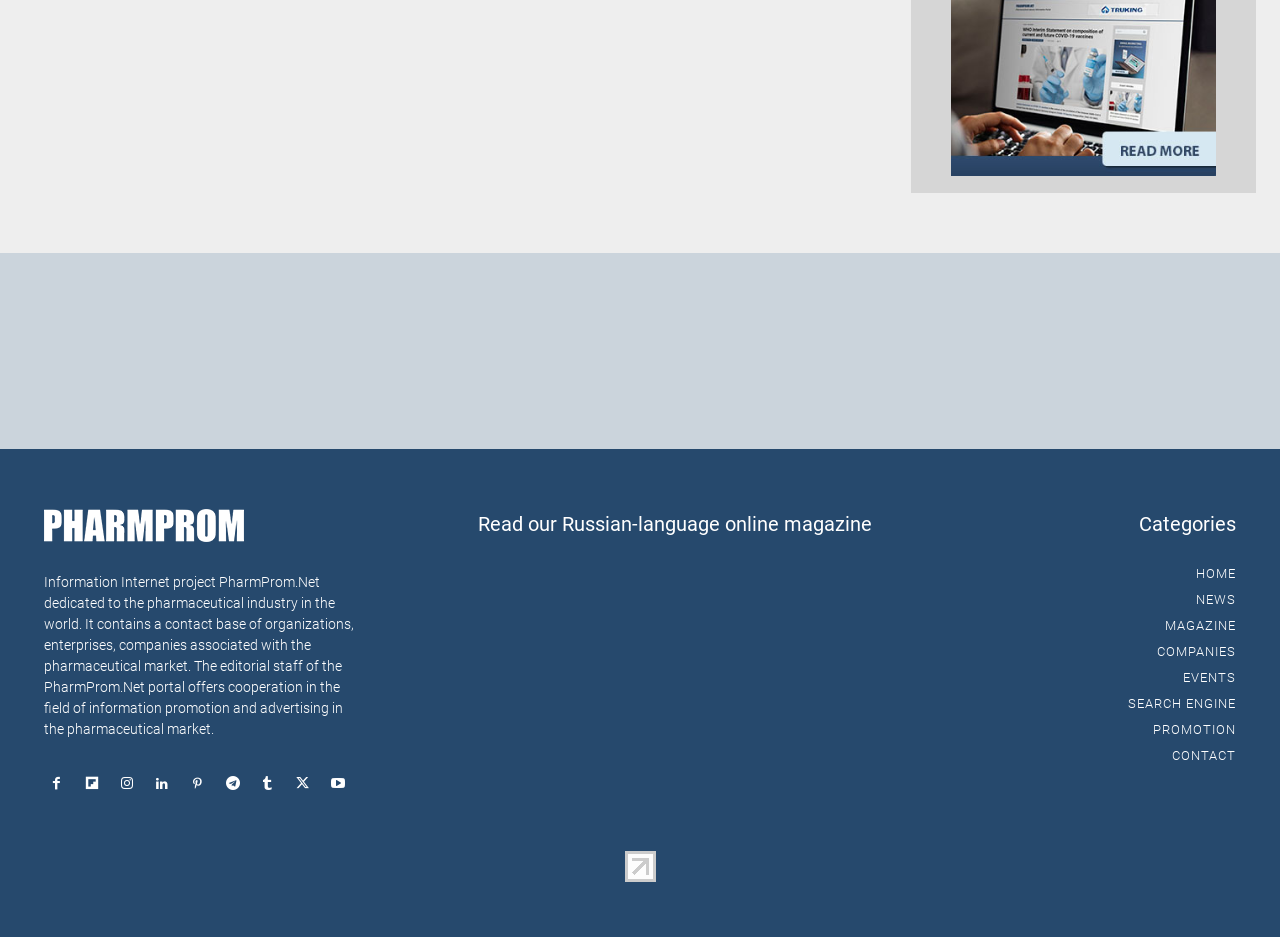Identify the bounding box coordinates for the region to click in order to carry out this instruction: "Read the Russian-language online magazine". Provide the coordinates using four float numbers between 0 and 1, formatted as [left, top, right, bottom].

[0.373, 0.544, 0.681, 0.577]